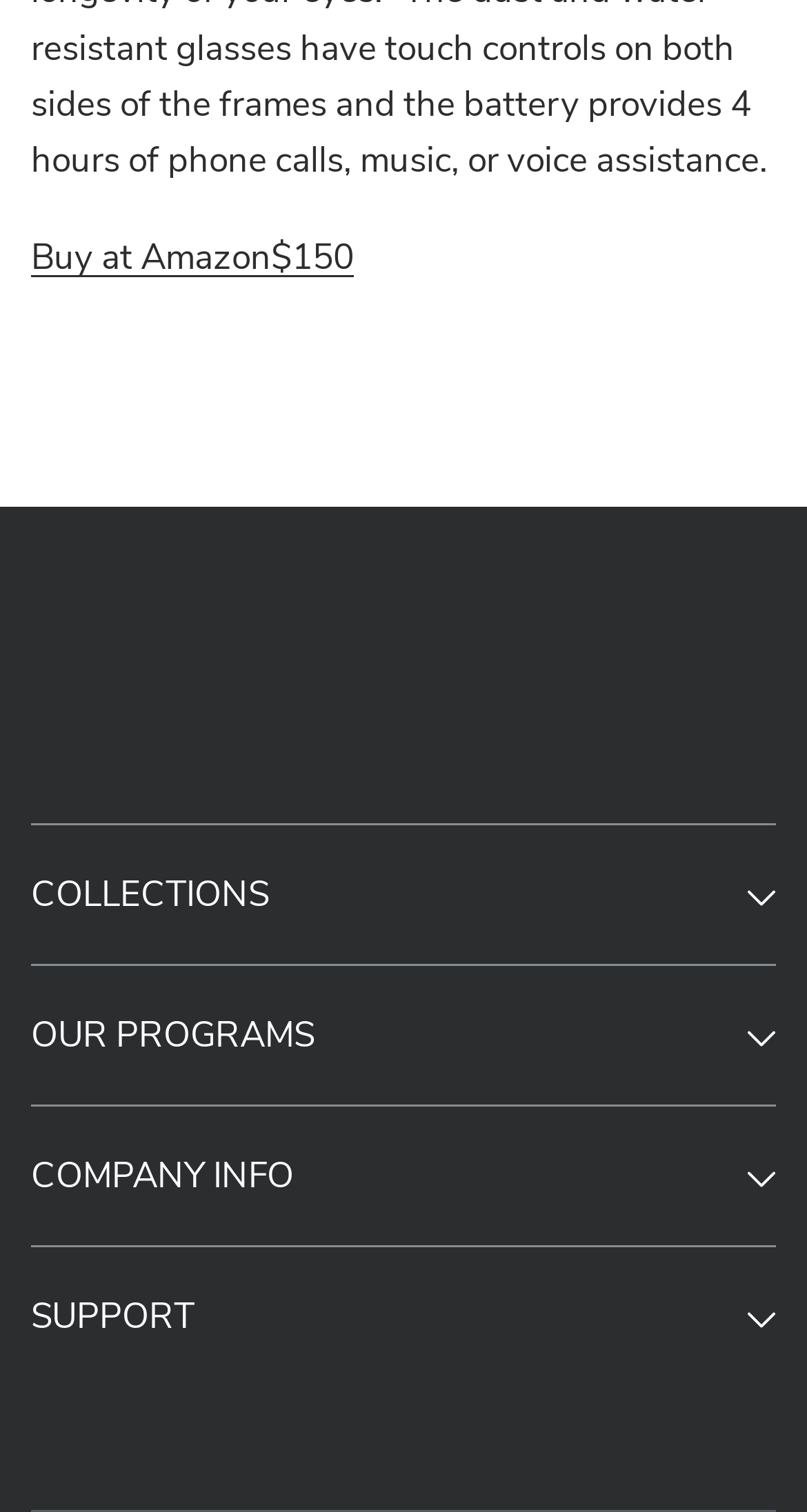What is the purpose of the 'Buy at Amazon' link?
Please respond to the question with a detailed and informative answer.

The 'Buy at Amazon' link is likely used to purchase a product, as it mentions a price of $150, suggesting that it is a call-to-action to buy the product on Amazon.